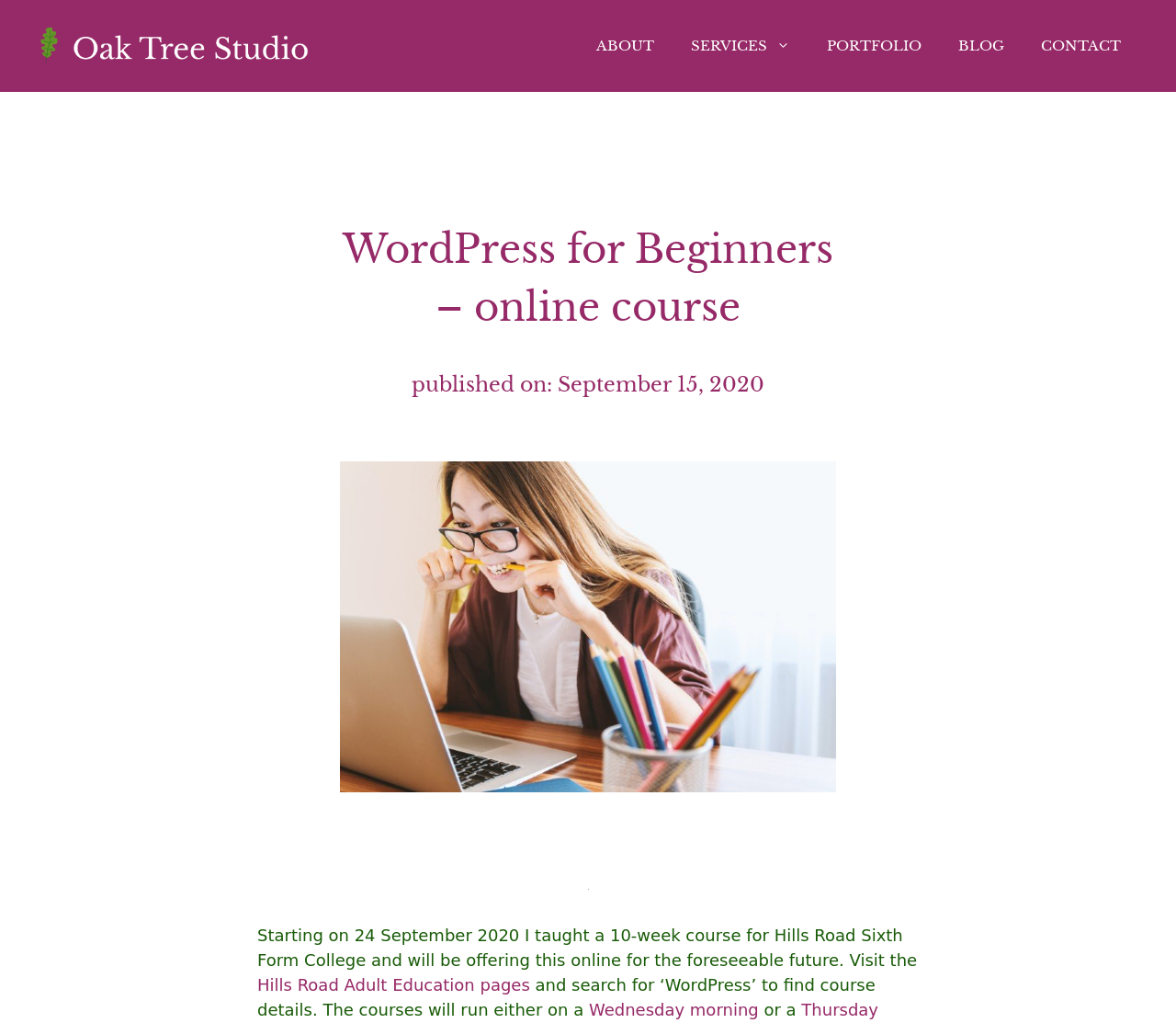Reply to the question with a single word or phrase:
What is the topic of the online course?

WordPress